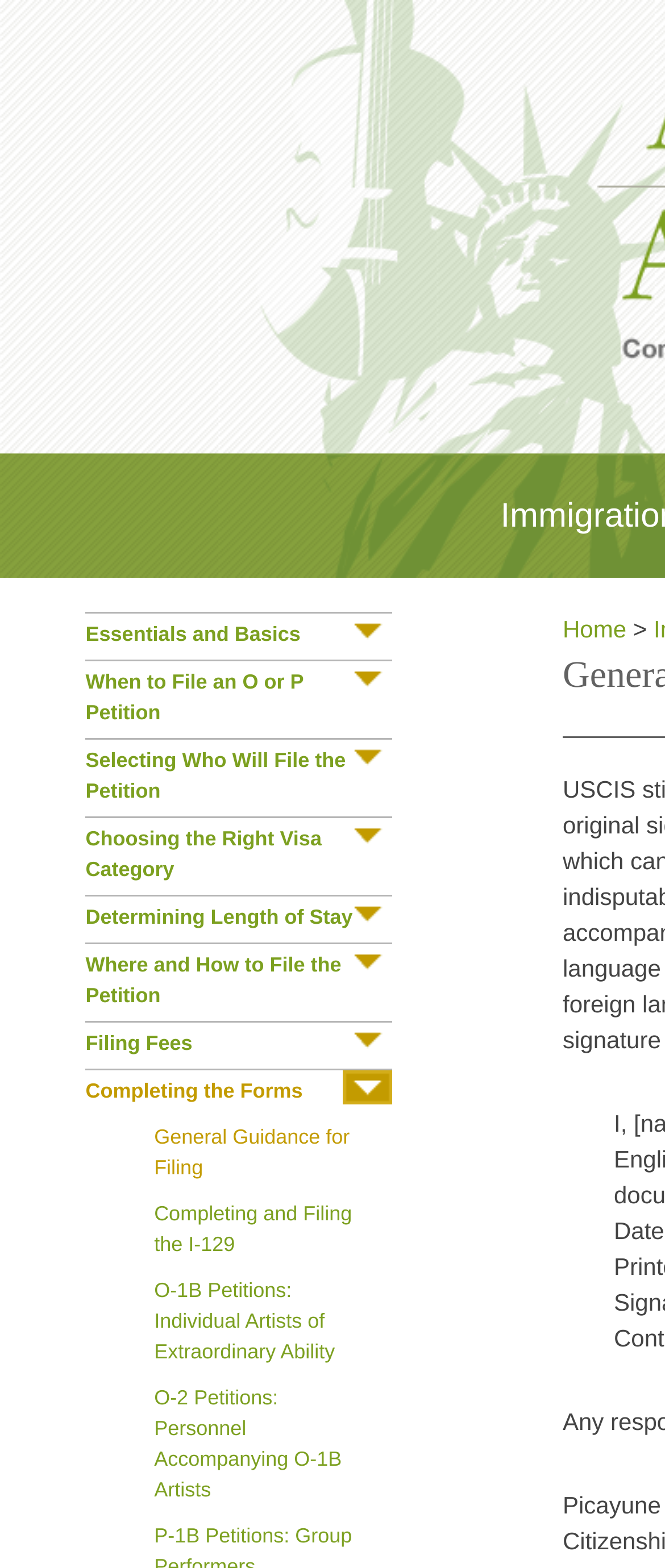How many sections are on the webpage?
Using the image as a reference, give a one-word or short phrase answer.

2